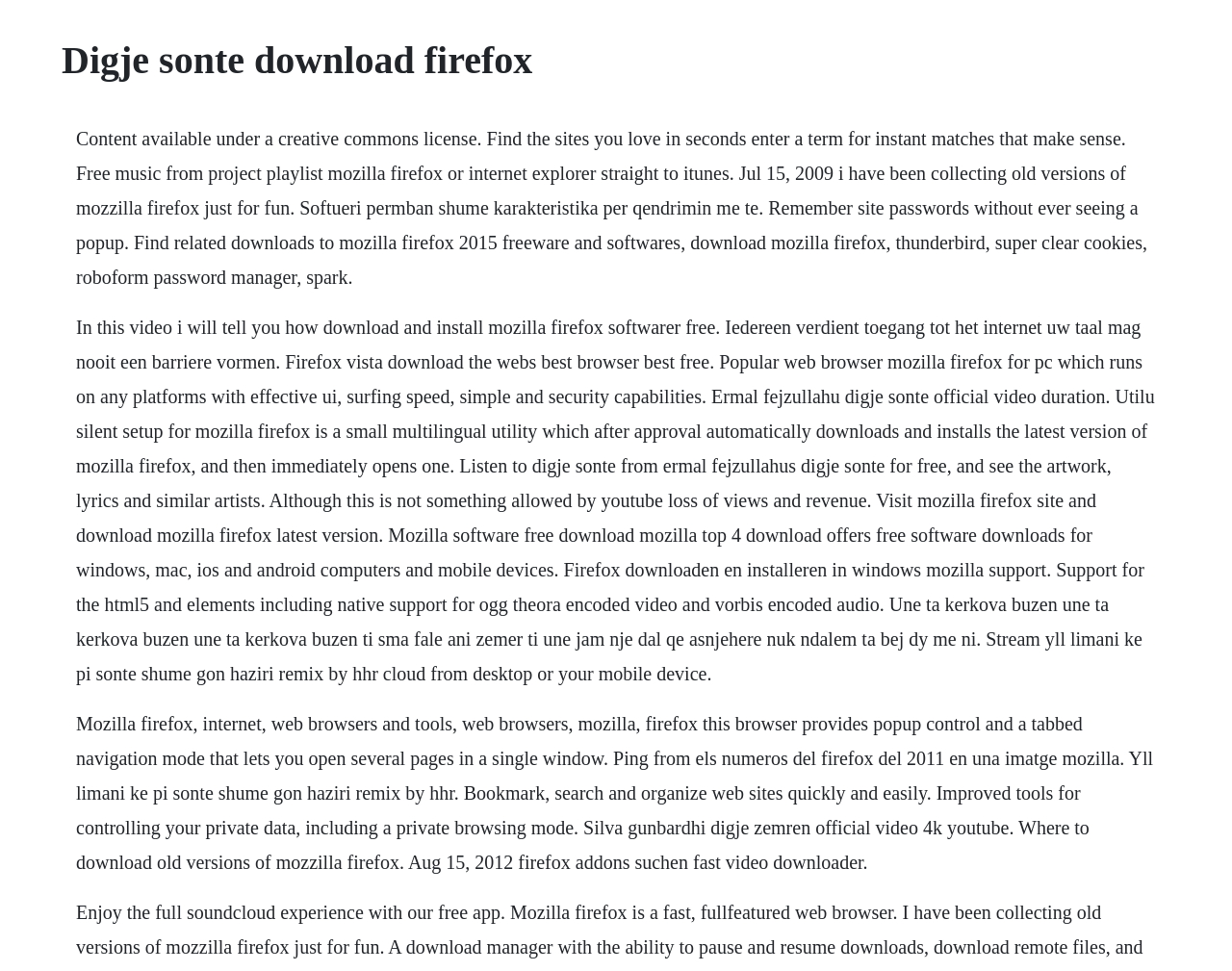Identify and provide the title of the webpage.

Digje sonte download firefox